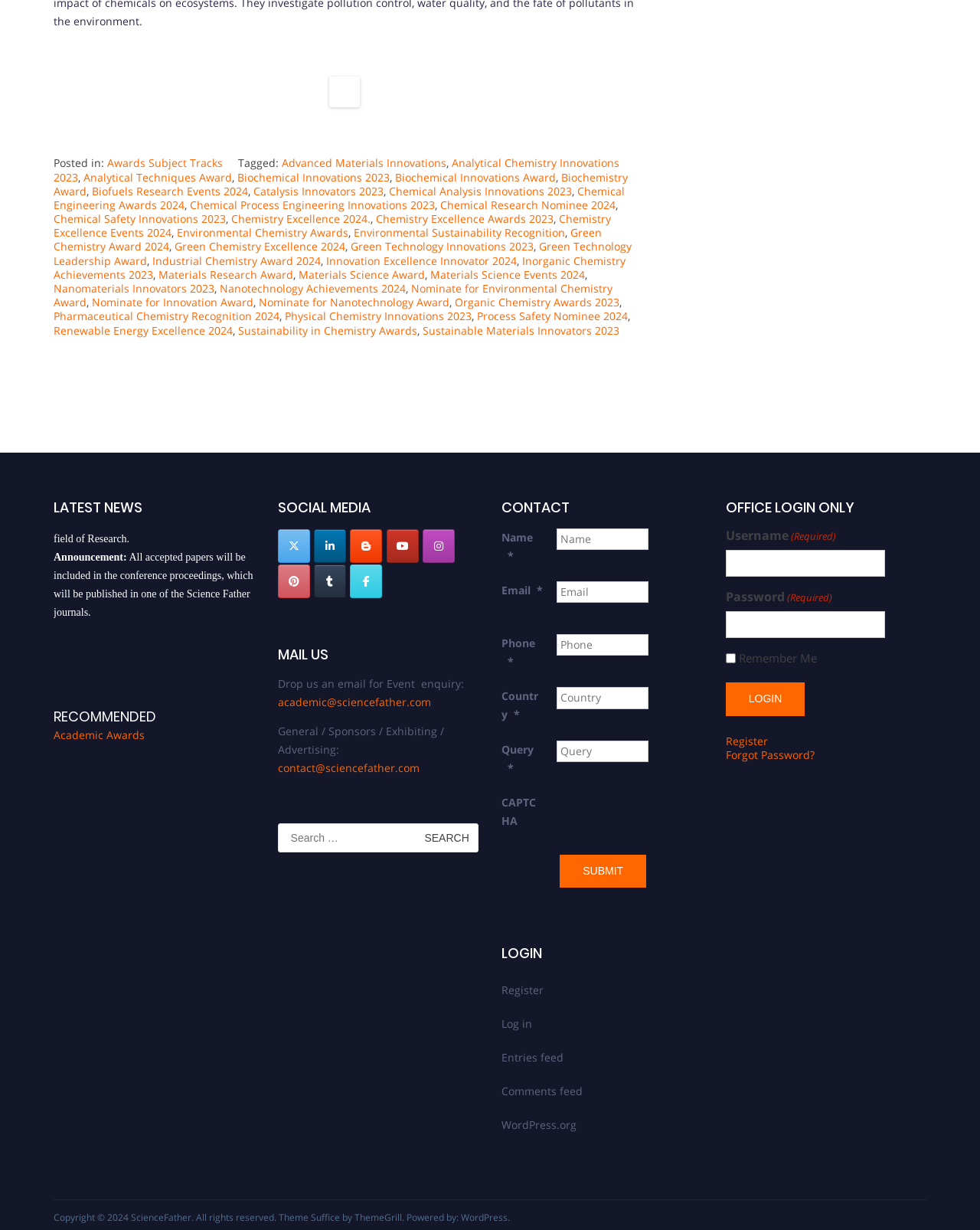What is the name of the organization?
Please answer the question with a detailed response using the information from the screenshot.

The name of the organization can be found in the text 'ScienceFather welcomes researchers from Academic Awards field to be a part of our ScienceFather.' which is located in the contentinfo section of the webpage.